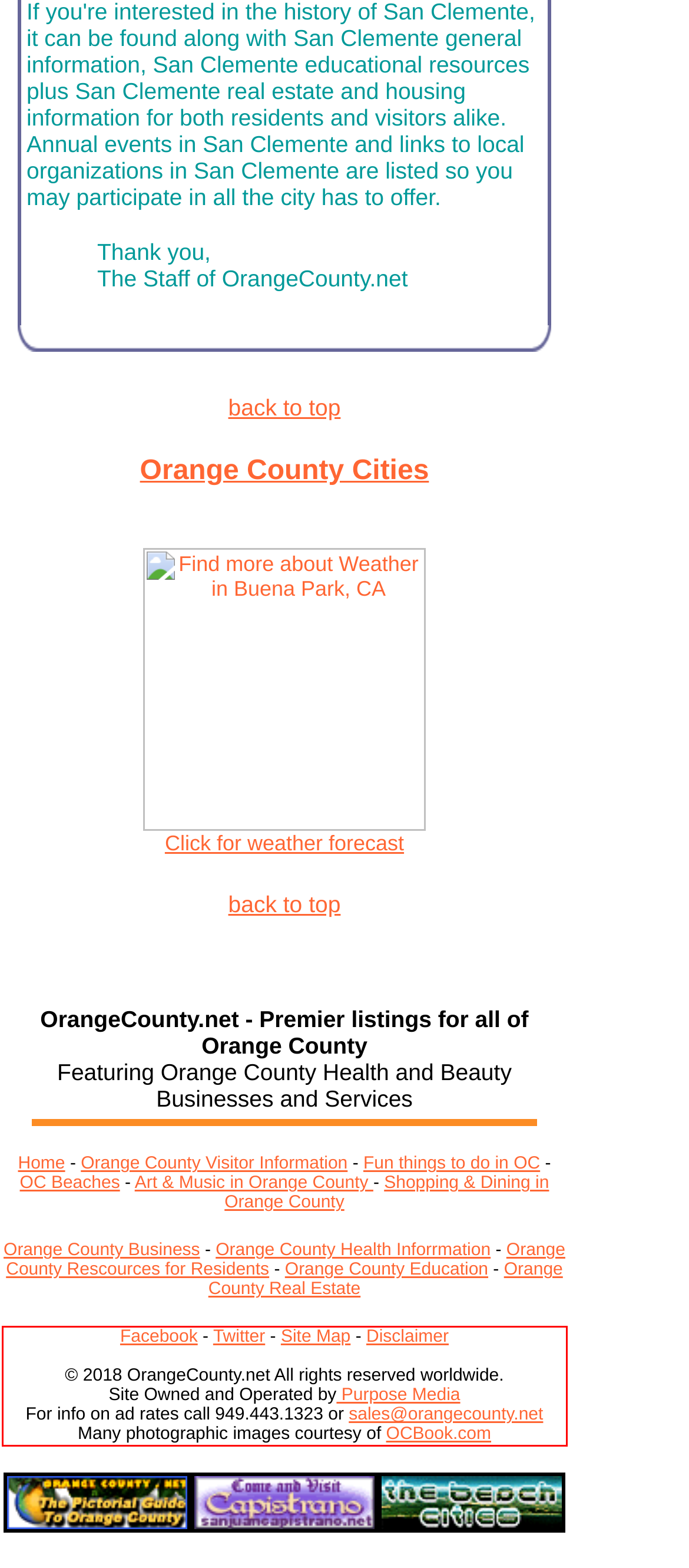Please identify the text within the red rectangular bounding box in the provided webpage screenshot.

Facebook - Twitter - Site Map - Disclaimer © 2018 OrangeCounty.net All rights reserved worldwide. Site Owned and Operated by Purpose Media For info on ad rates call 949.443.1323 or sales@orangecounty.net Many photographic images courtesy of OCBook.com